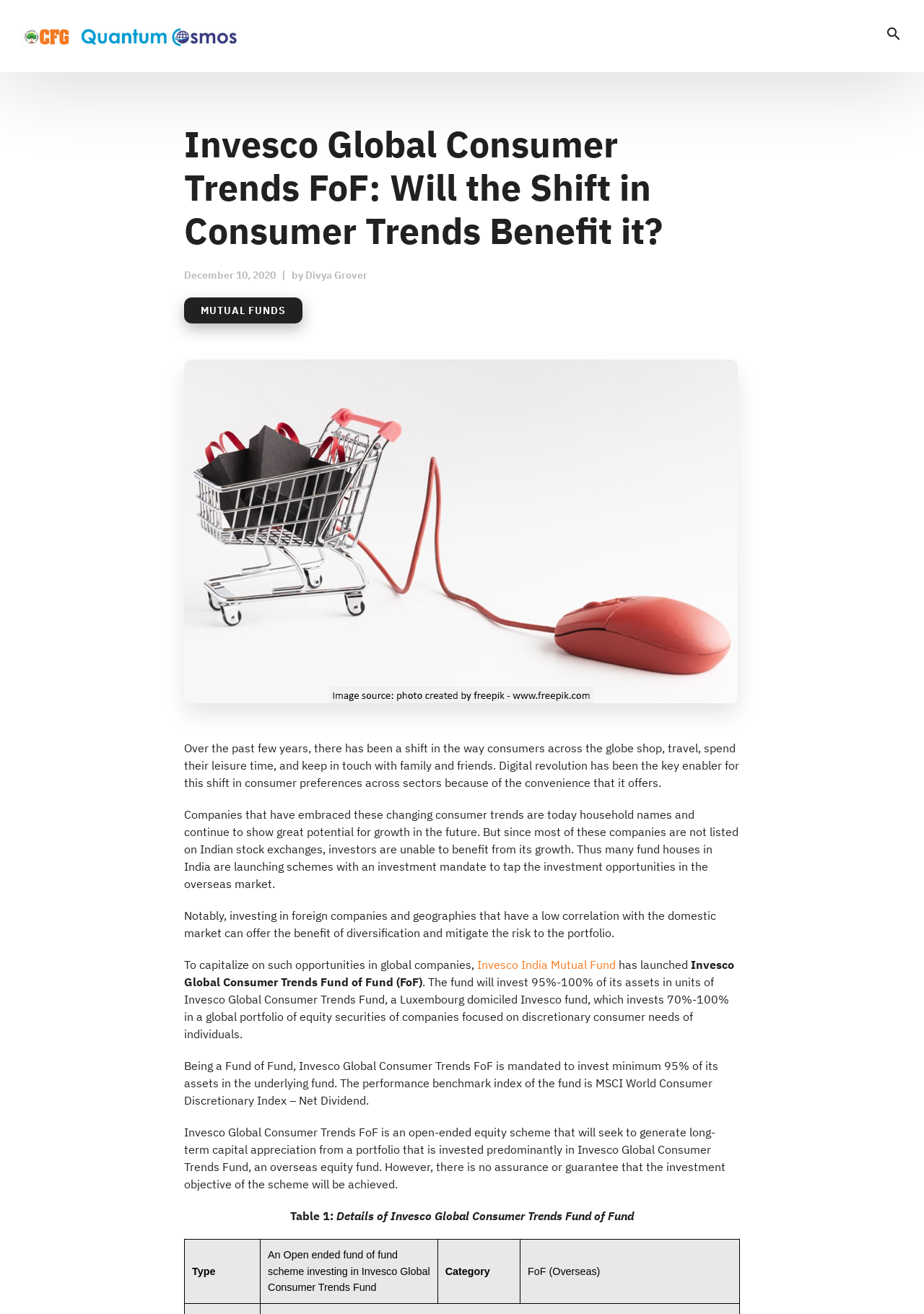Using the provided description About, find the bounding box coordinates for the UI element. Provide the coordinates in (top-left x, top-left y, bottom-right x, bottom-right y) format, ensuring all values are between 0 and 1.

None